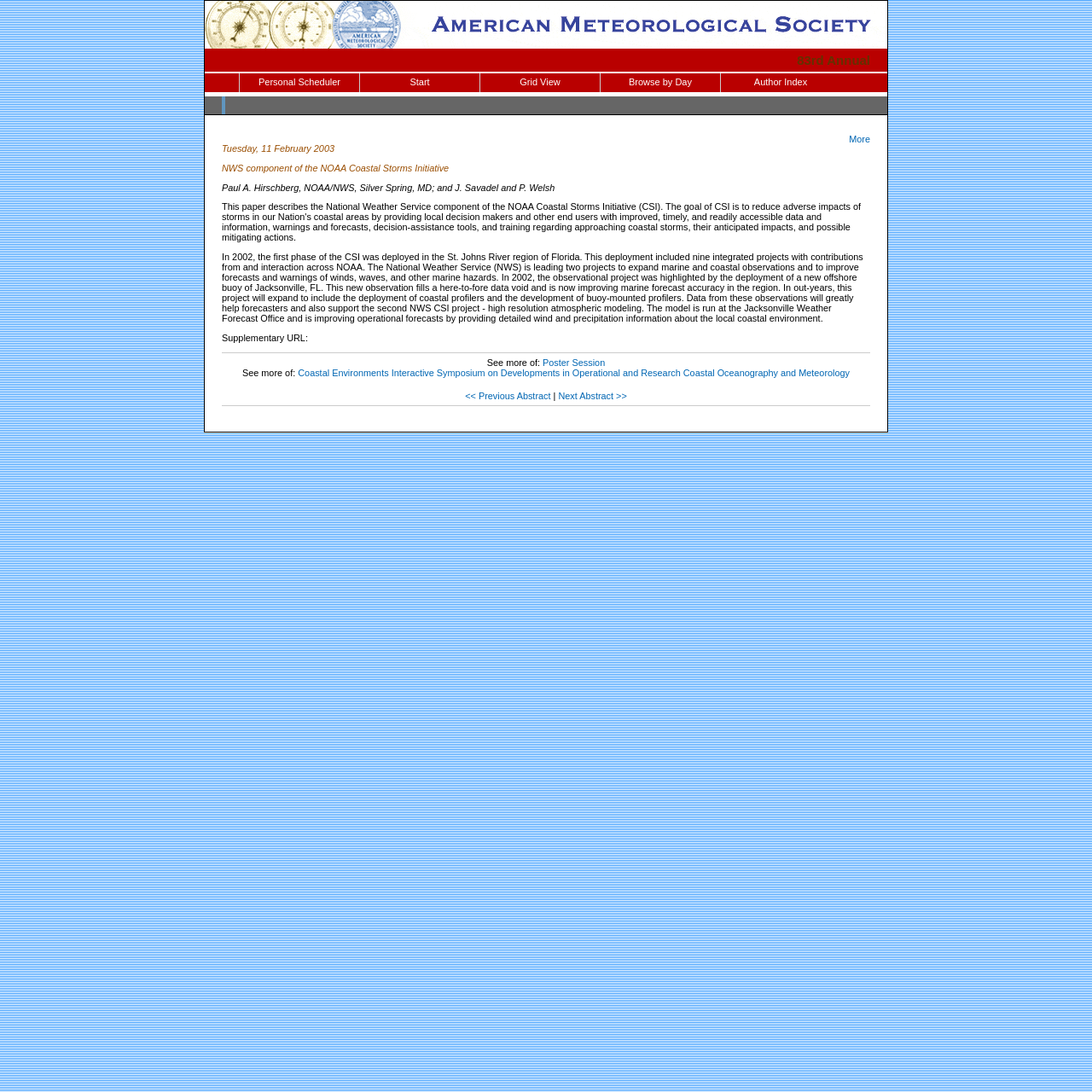Please predict the bounding box coordinates of the element's region where a click is necessary to complete the following instruction: "View the next abstract". The coordinates should be represented by four float numbers between 0 and 1, i.e., [left, top, right, bottom].

[0.511, 0.358, 0.574, 0.367]